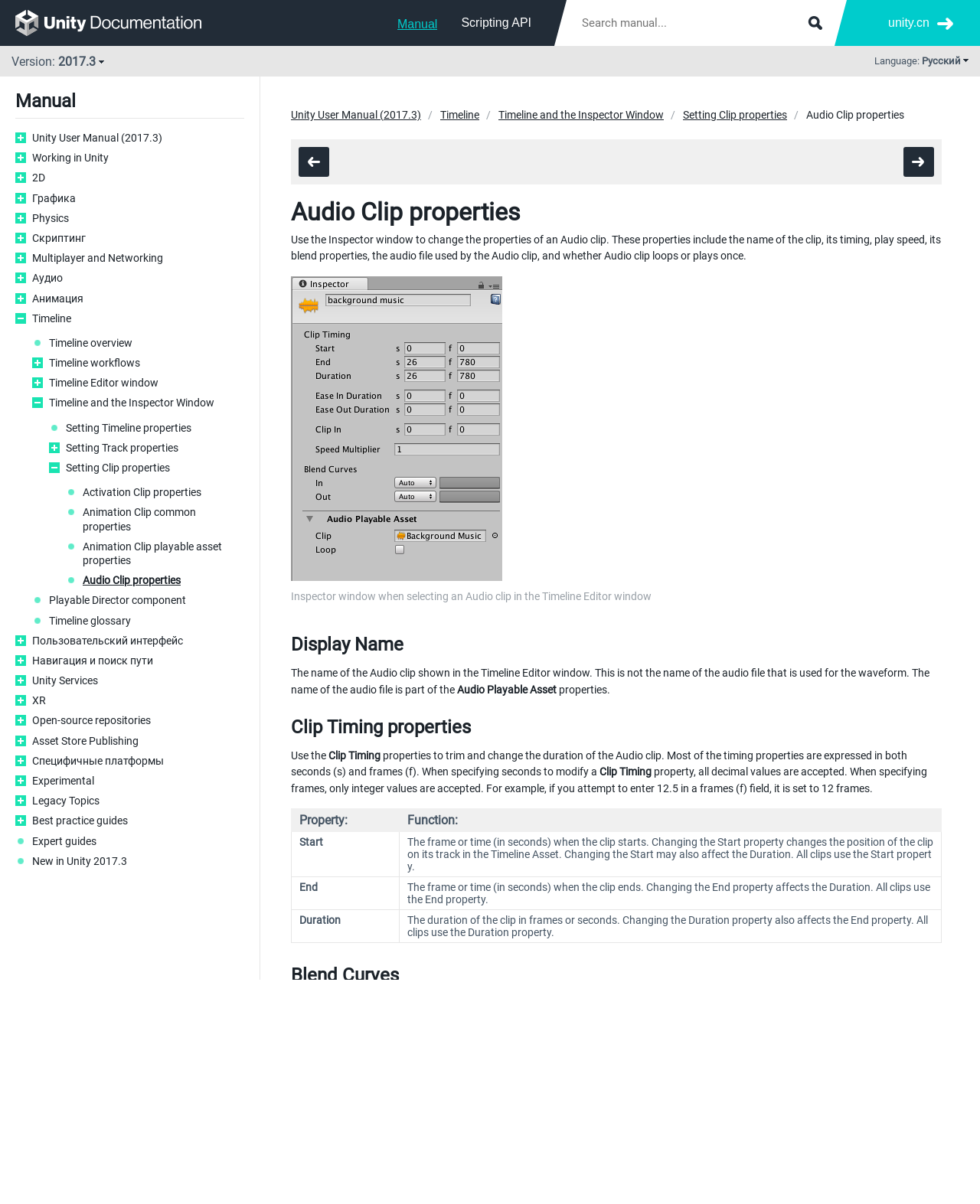What are the two units of measurement for Clip Timing properties? From the image, respond with a single word or brief phrase.

seconds and frames